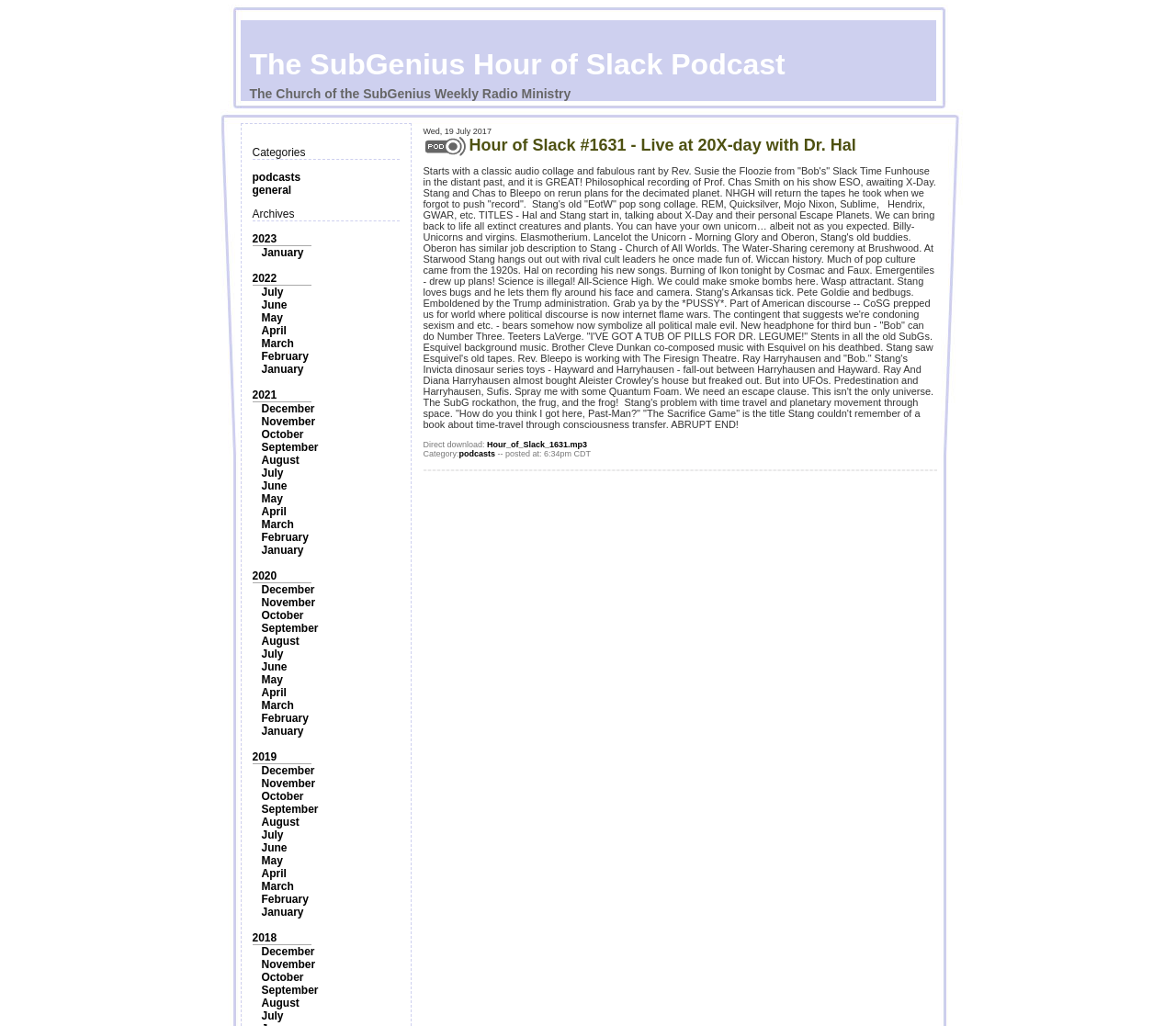Locate the bounding box coordinates of the clickable area to execute the instruction: "Click on the 'podcasts' link". Provide the coordinates as four float numbers between 0 and 1, represented as [left, top, right, bottom].

[0.214, 0.167, 0.256, 0.179]